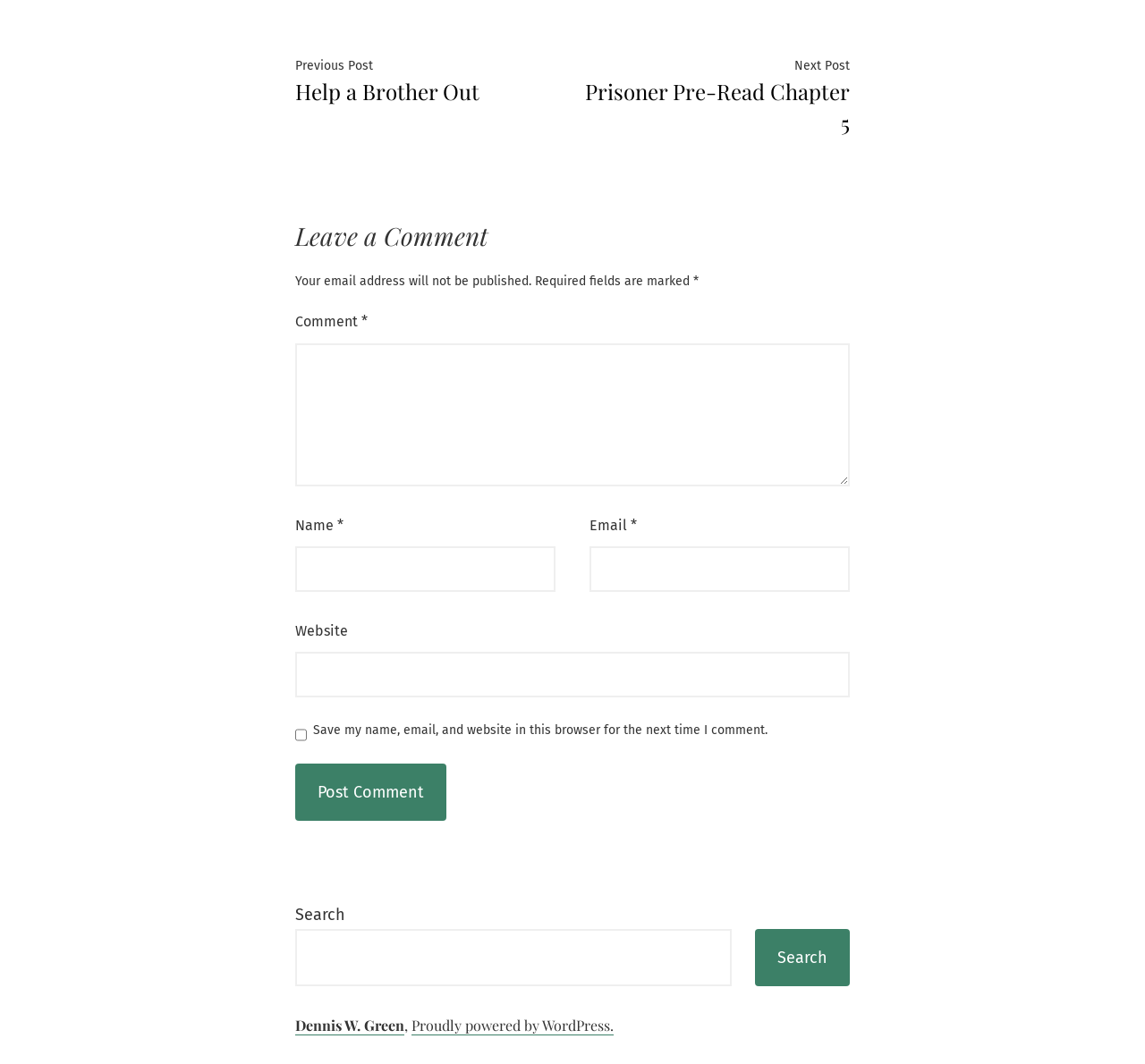What is the name of the website's author?
Using the details from the image, give an elaborate explanation to answer the question.

The name of the website's author is mentioned at the bottom of the webpage, indicating that Dennis W. Green is the author or owner of the website.